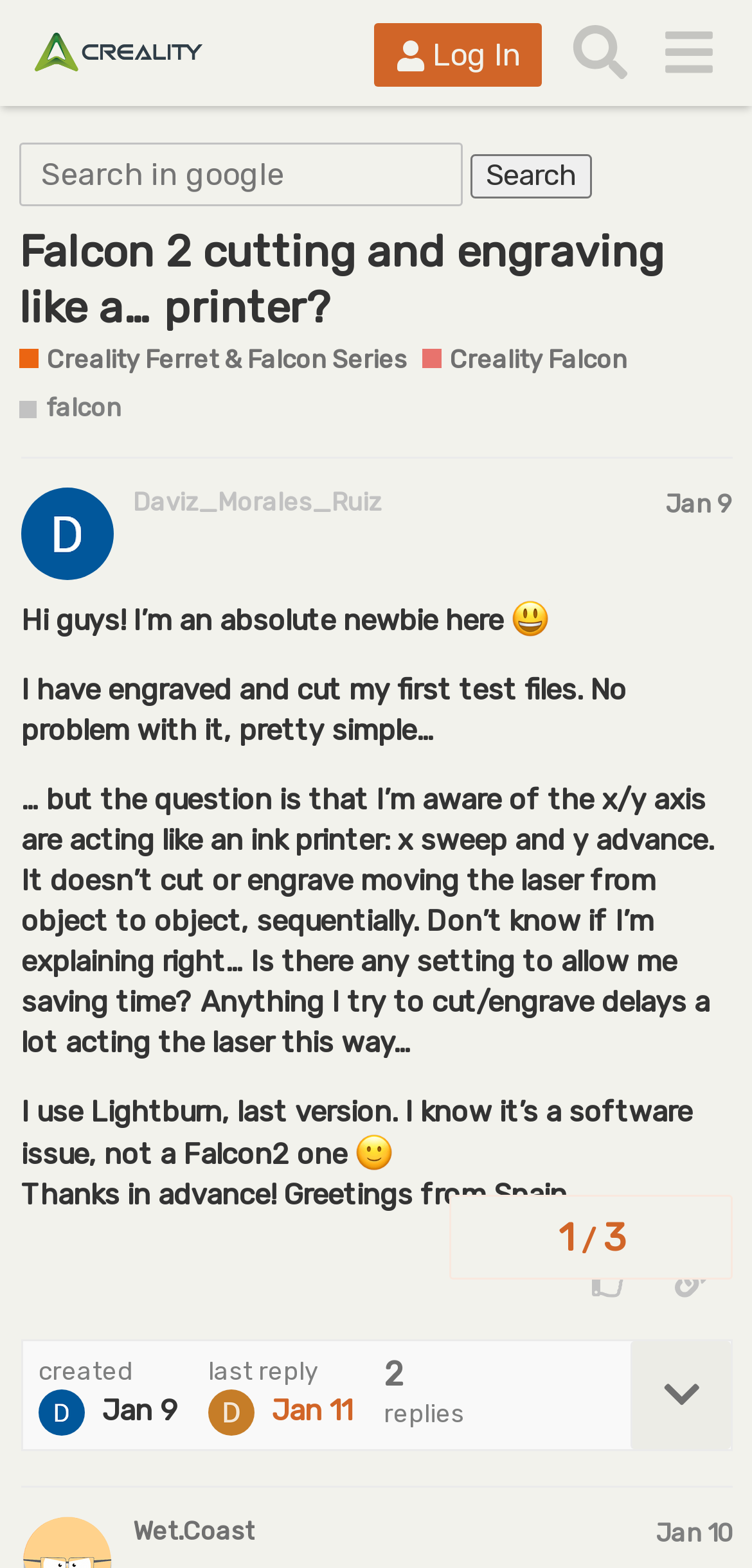What is the location of the user who created the post?
Can you offer a detailed and complete answer to this question?

The location of the user can be determined by reading the text of the post, where the user mentions 'Greetings from Spain.' This indicates that the user is from Spain.